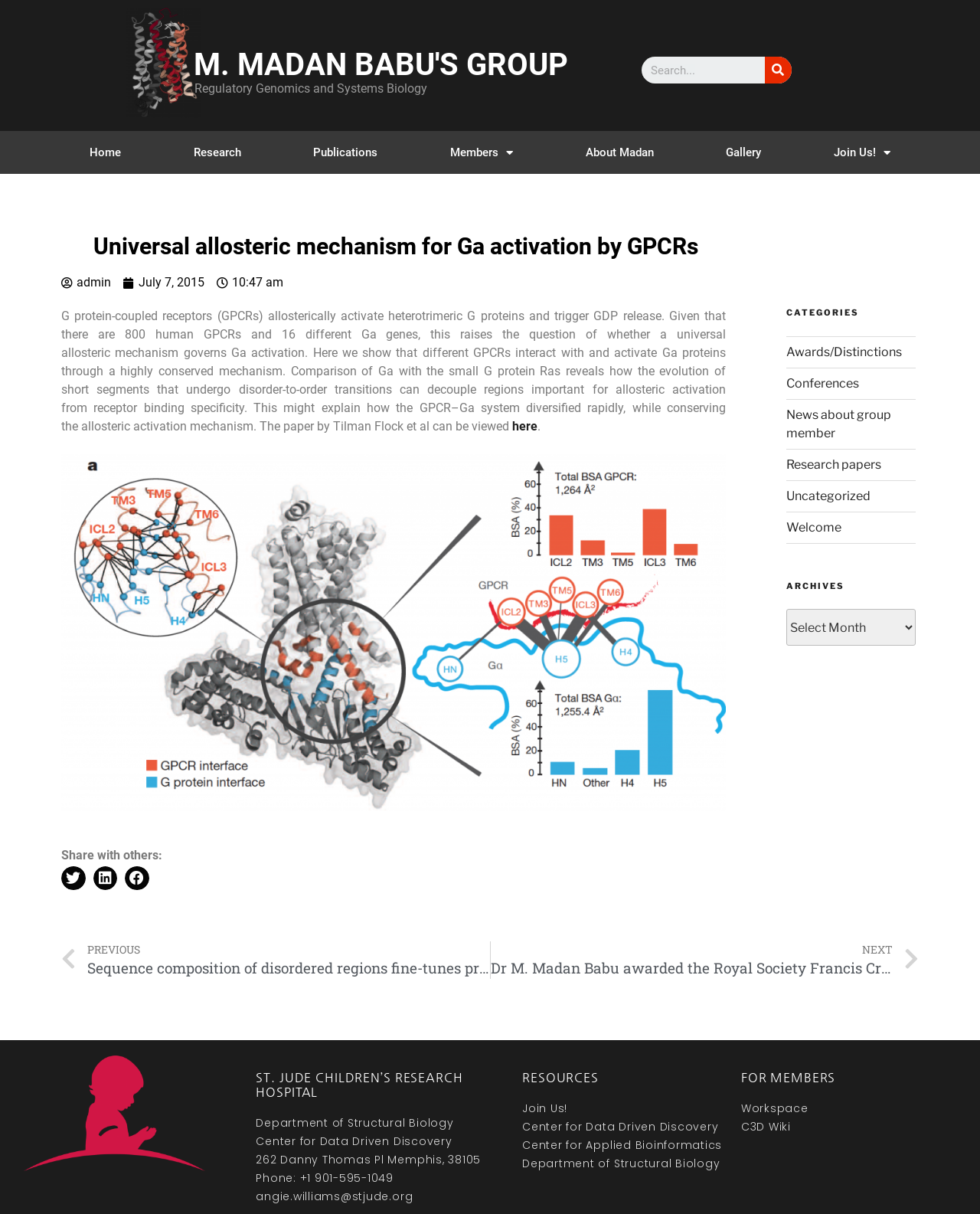Offer an in-depth caption of the entire webpage.

This webpage is about M. Madan Babu's Group, a research group focused on regulatory genomics and systems biology. At the top of the page, there is a heading with the group's name, accompanied by a link to the group's homepage. Below this, there is a search bar with a search button to the right.

The main content of the page is divided into several sections. On the left side, there is a list of links to different pages, including "Home", "Research", "Publications", "Members", "About Madan", "Gallery", and "Join Us!". Some of these links have dropdown menus.

In the center of the page, there is a heading that reads "Universal allosteric mechanism for Ga activation by GPCRs", which is the title of a research paper. Below this, there is a paragraph of text that summarizes the paper's findings, followed by a link to view the paper. There is also an image related to the research.

To the right of the main content, there are several sections, including "CATEGORIES", "ARCHIVES", and "RESOURCES". The "CATEGORIES" section has links to different categories, such as "Awards/Distinctions" and "Research papers". The "ARCHIVES" section has a dropdown menu with links to different archives. The "RESOURCES" section has links to various resources, including the "Center for Data Driven Discovery" and the "Department of Structural Biology".

At the bottom of the page, there are links to previous and next articles, as well as a section with contact information for the St. Jude Children's Research Hospital, where the group is based. There is also a section with links to resources for group members.